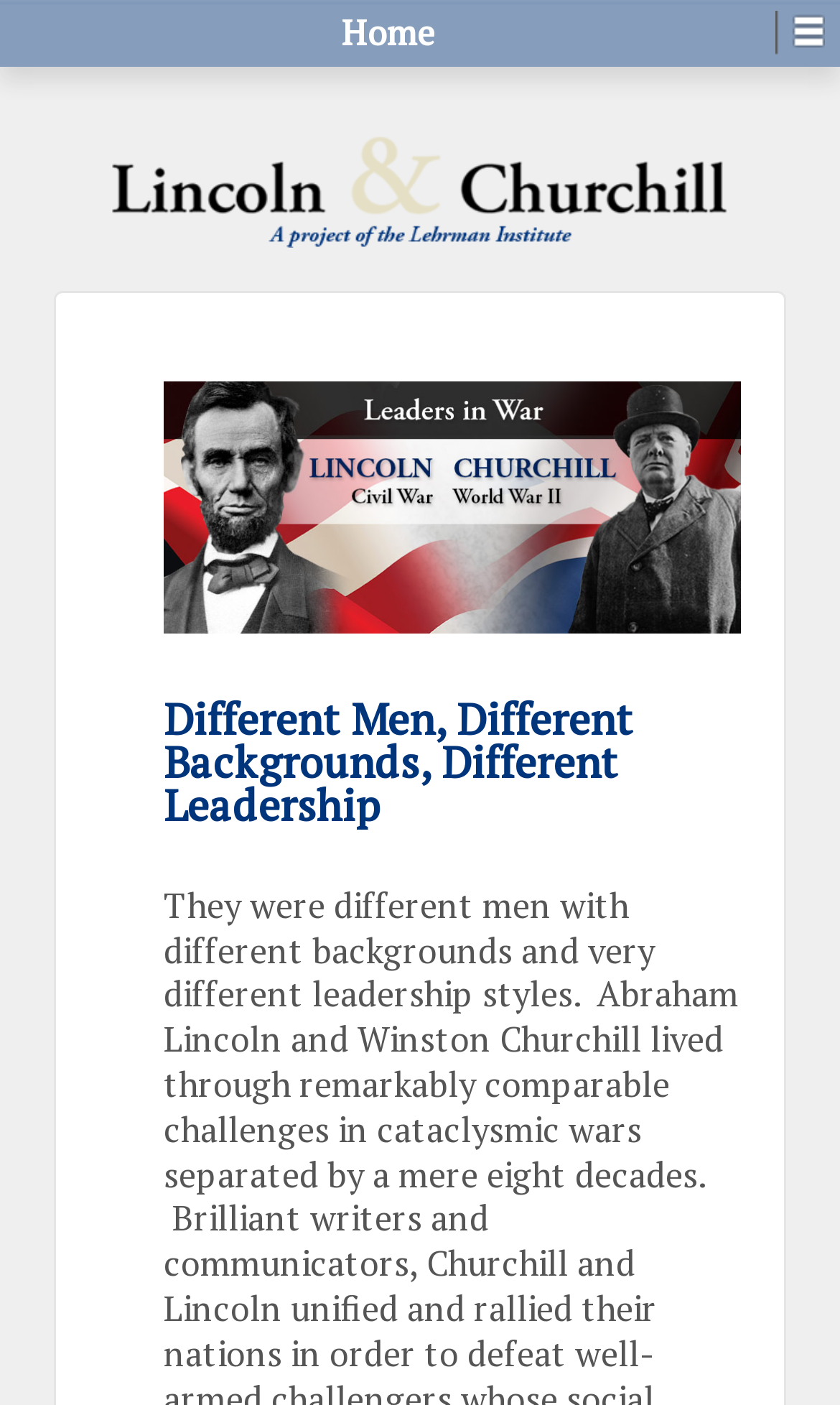Using the provided description: "alt="Linchurc"", find the bounding box coordinates of the corresponding UI element. The output should be four float numbers between 0 and 1, in the format [left, top, right, bottom].

[0.115, 0.117, 0.885, 0.15]